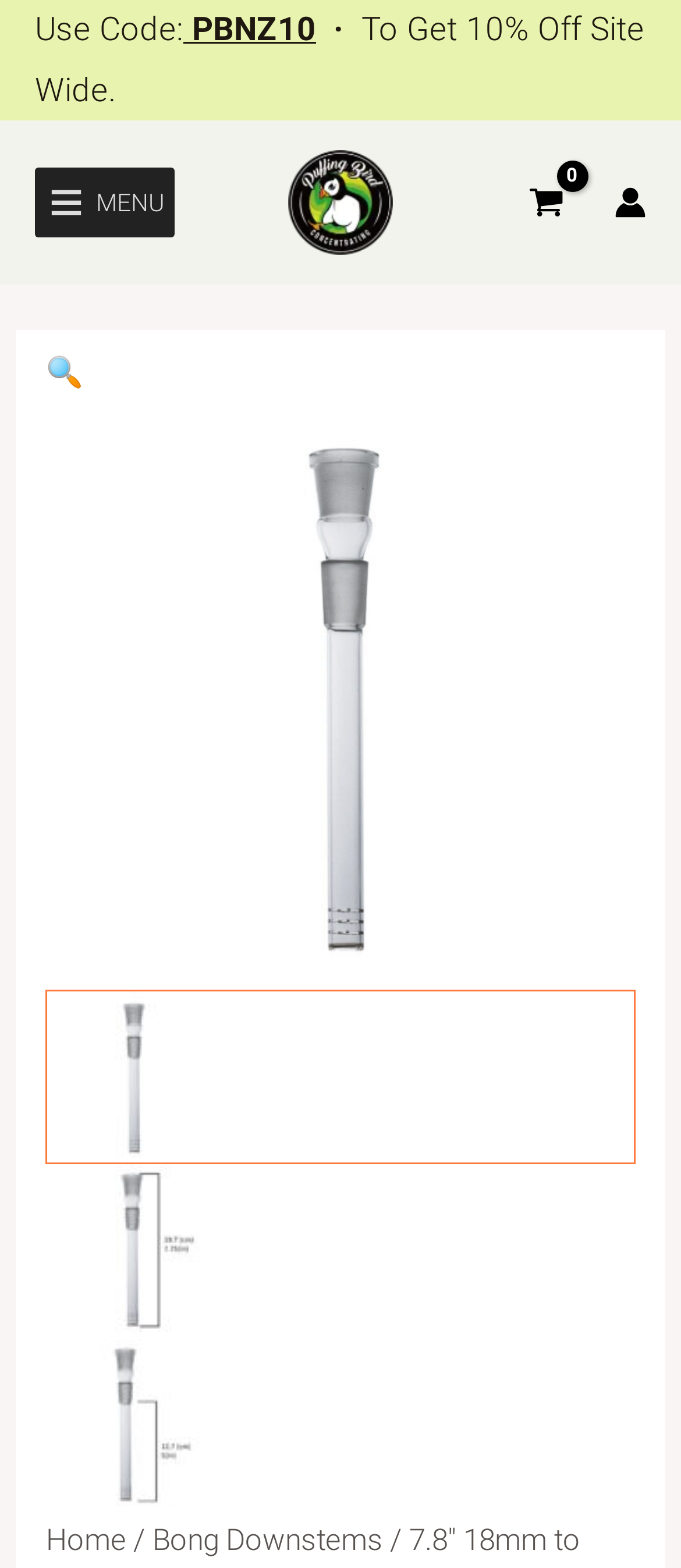Provide an in-depth description of the elements and layout of the webpage.

This webpage is about a product, specifically a 7.8" 18mm to 14mm Diffuser Perc Bong Downstem, sold by Puffing Bird NZ. At the top left corner, there is a header section with a menu button and a logo of Puffing Bird NZ. Next to the logo, there is a link to view the shopping cart, which is currently empty. On the top right corner, there is an account icon link.

Below the header section, there is a promotional message that says "Use Code: PBNZ10 · To Get 10% Off Site Wide." This message spans across the top of the page. 

On the left side of the page, there is a section with a "Sale" label and a search icon link. Below this section, there are three large images of the product, showcasing it from different angles. 

On the right side of the page, there is a link to the product description, which says "7.8" 18mm to 14mm Diffuser Perc Bong Downstem For Sale | Free NZ Shipping". This link is accompanied by a smaller image of the product. 

At the bottom of the page, there is a navigation section with links to the home page and the "Bong Downstems" category.